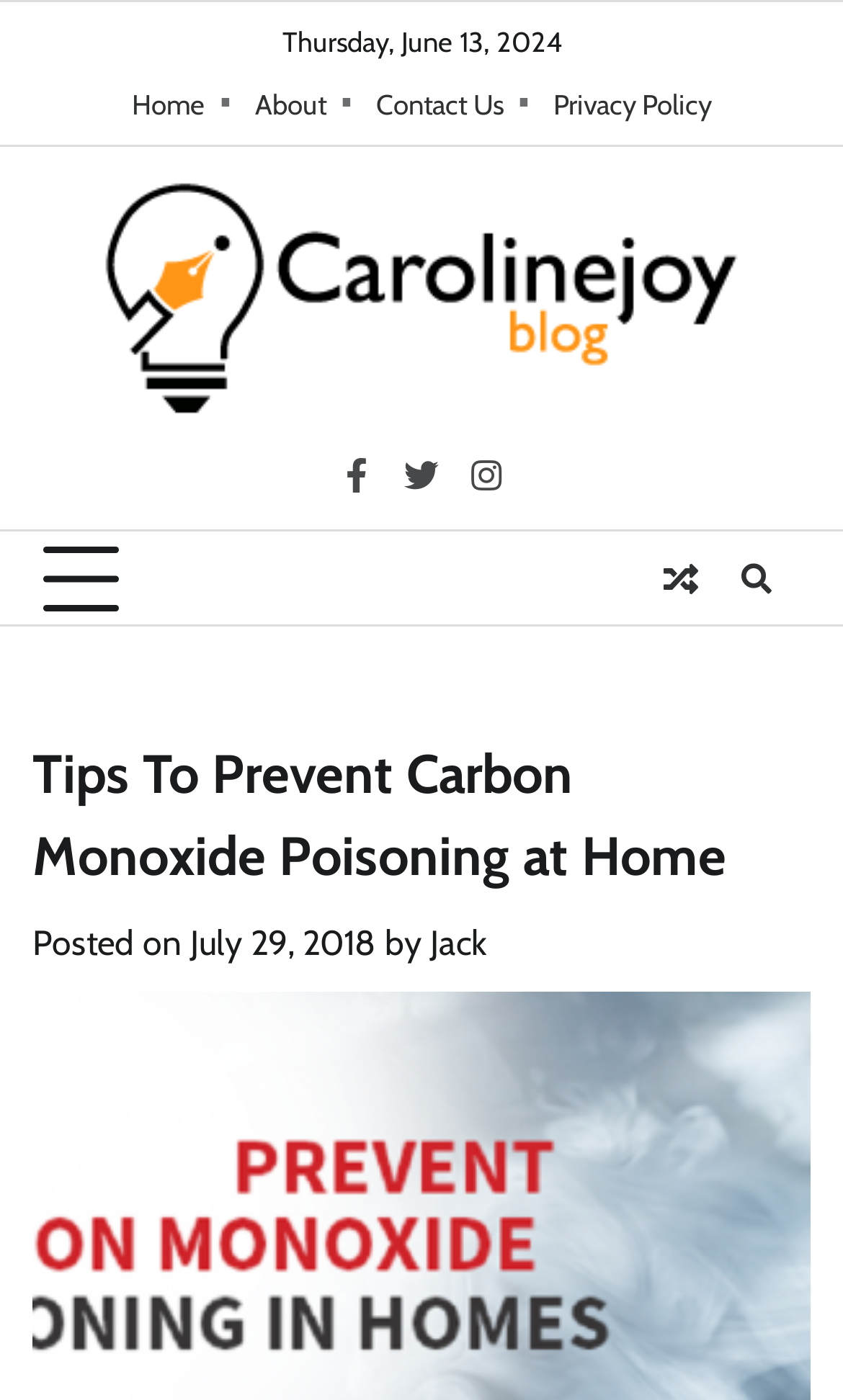Identify the bounding box coordinates necessary to click and complete the given instruction: "open facebook page".

[0.397, 0.325, 0.449, 0.356]